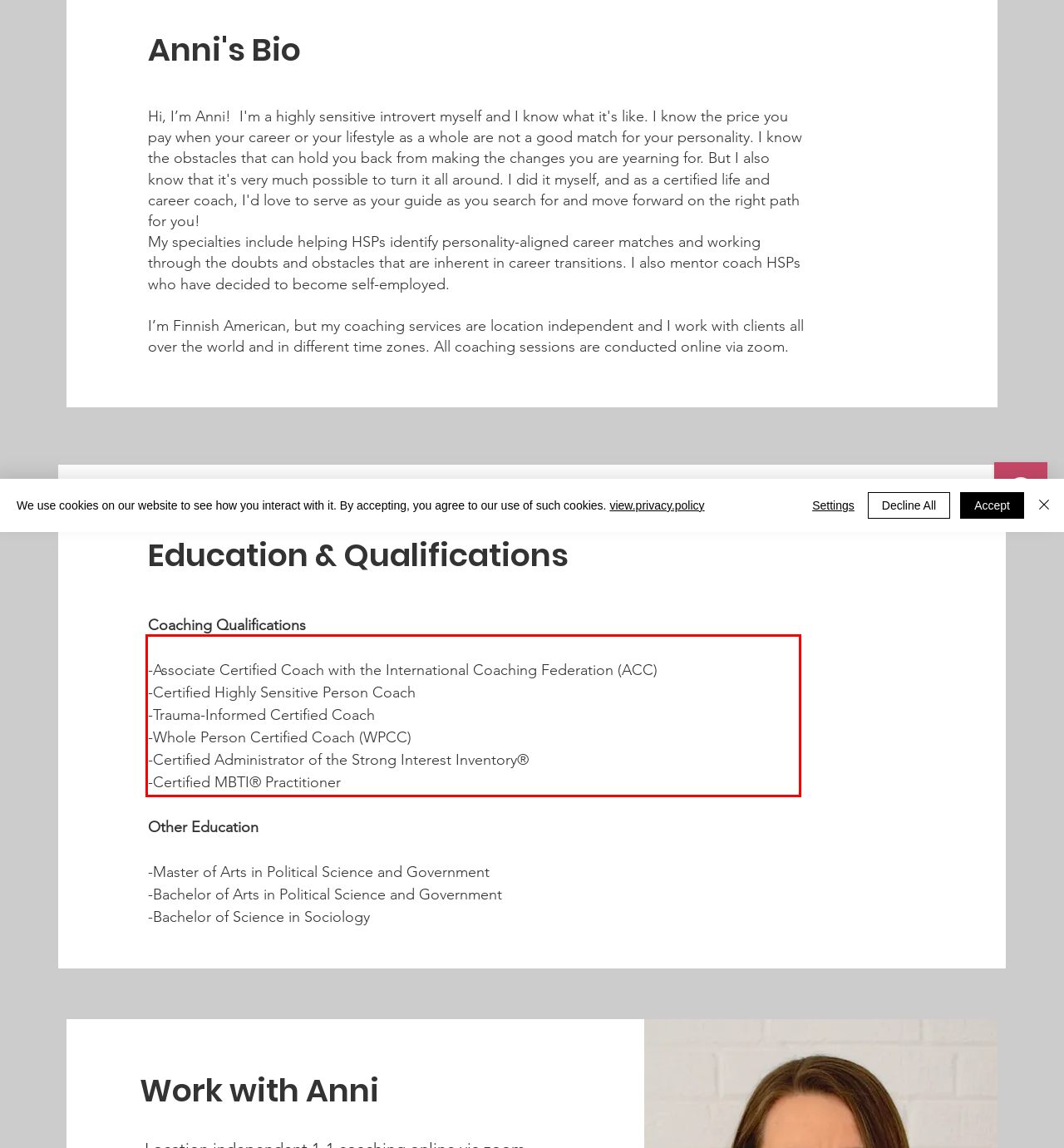Please perform OCR on the UI element surrounded by the red bounding box in the given webpage screenshot and extract its text content.

-Associate Certified Coach with the International Coaching Federation (ACC) -Certified Highly Sensitive Person Coach -Trauma-Informed Certified Coach -Whole Person Certified Coach (WPCC) -Certified Administrator of the Strong Interest Inventory® -Certified MBTI® Practitioner